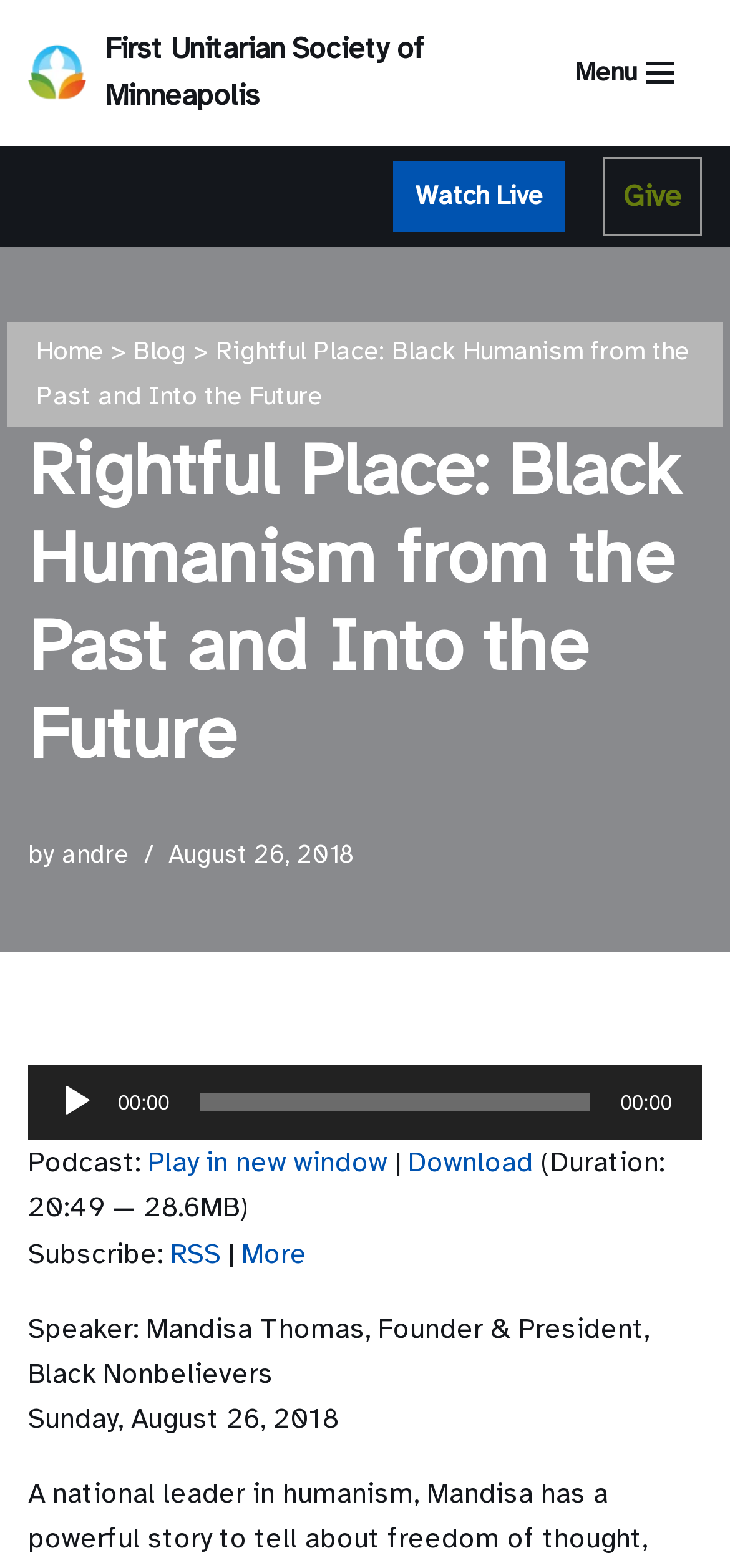Provide a thorough description of this webpage.

This webpage is about a sermon titled "Rightful Place: Black Humanism from the Past and Into the Future" by Mandisa Thomas, Founder & President of Black Nonbelievers, at the First Unitarian Society of Minneapolis. 

At the top left, there is a link to skip to the content, followed by the society's logo and a link to its homepage. On the top right, there is a navigation menu button and links to watch live and give. 

Below the top section, there are links to the home page, blog, and other sections, separated by greater-than symbols. The title of the sermon is displayed prominently, with the speaker's name, Mandisa Thomas, and the date, August 26, 2018, written below it.

The main content of the page is an audio player, which allows users to play, pause, and control the volume of the sermon. The audio player displays the current time and has a slider to navigate through the 20-minute and 49-second recording. 

Below the audio player, there are links to play the podcast in a new window, download it, and subscribe to the podcast via RSS or other options. The speaker's bio and the date of the sermon are also displayed at the bottom of the page.